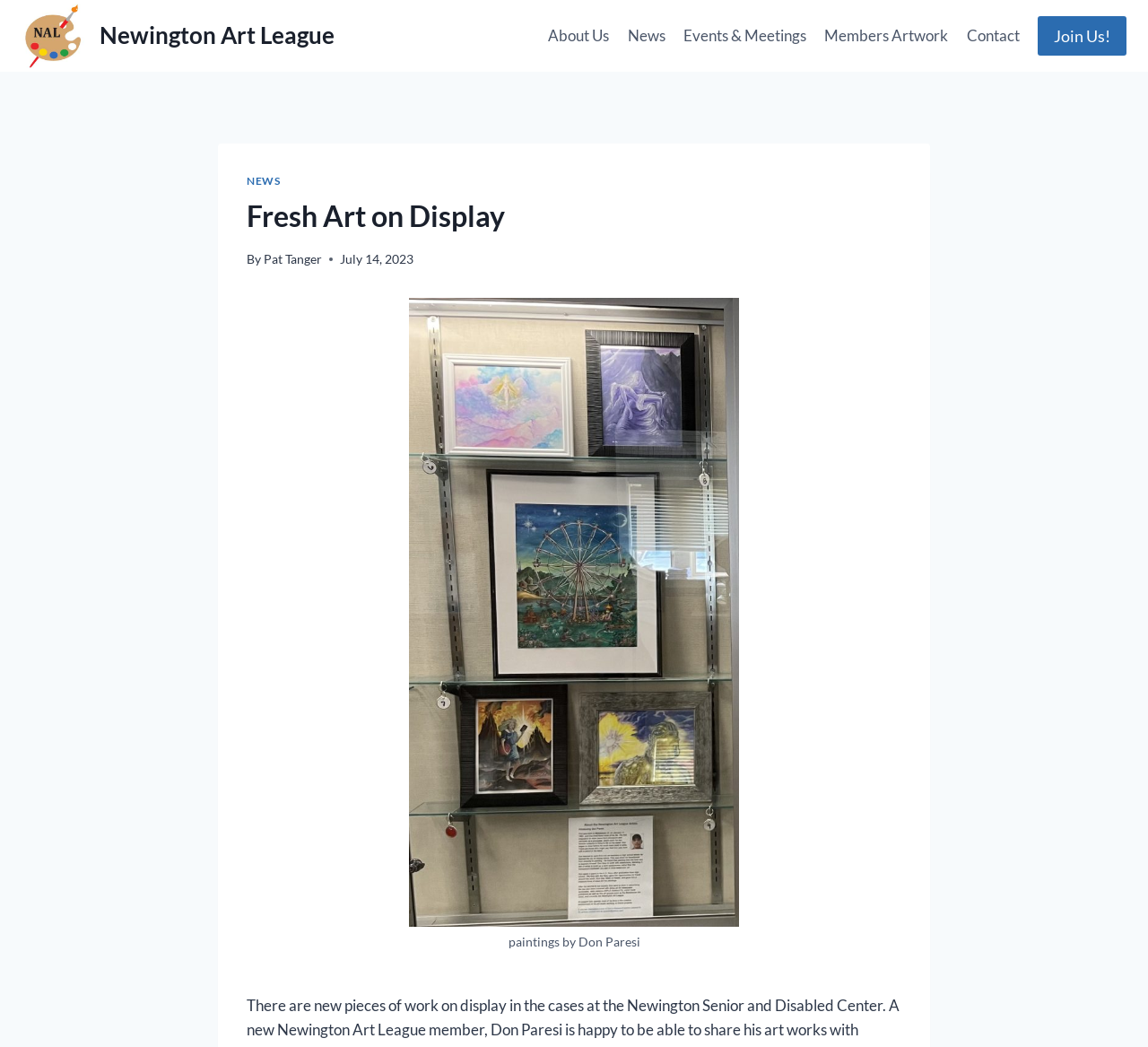Who is the new member of the Newington Art League?
Please provide a detailed and comprehensive answer to the question.

I found the answer by looking at the meta description that mentions 'a new Newington Art League member, Don Paresi', which directly states that Don Paresi is the new member of the art league.